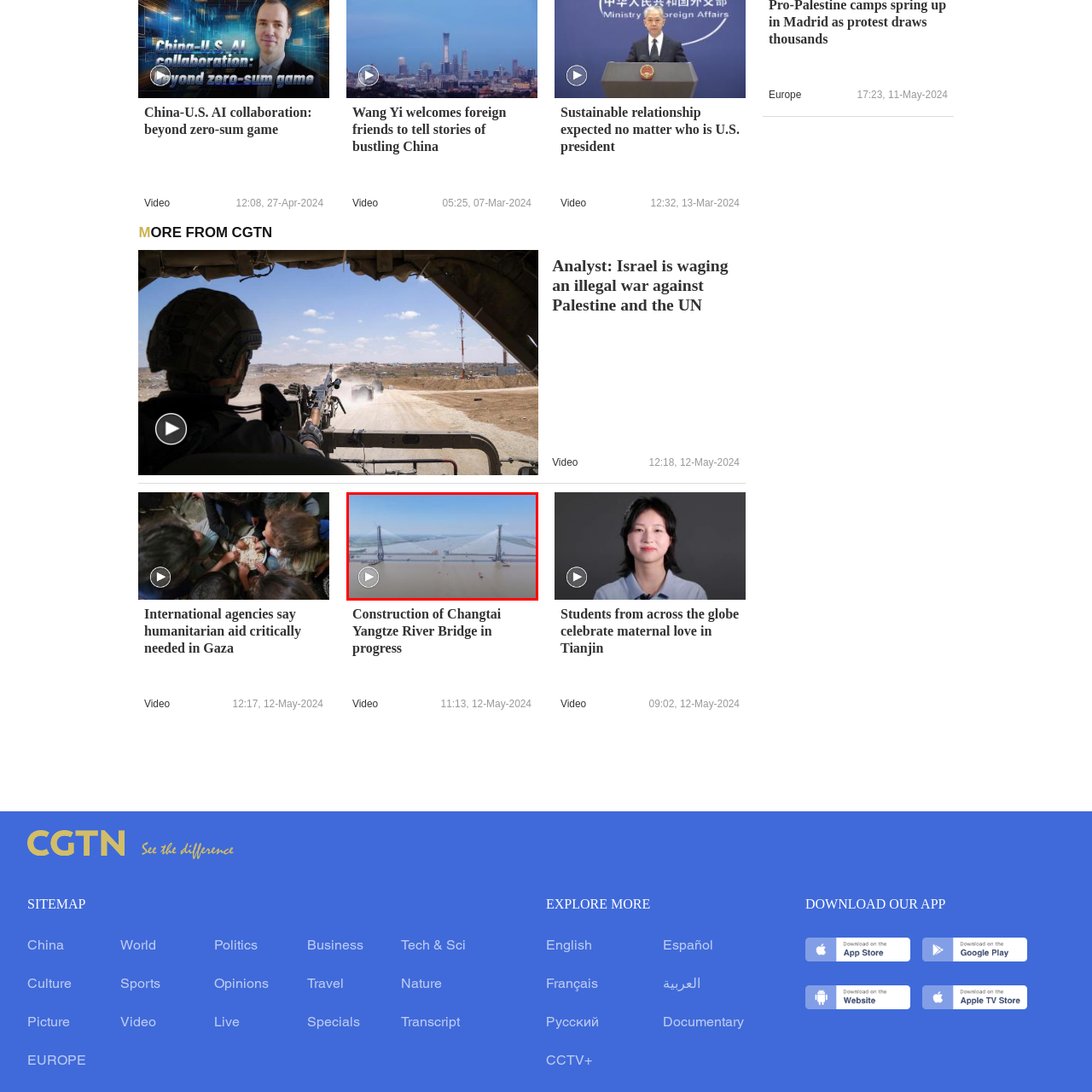Examine the image within the red box and give a concise answer to this question using a single word or short phrase: 
What is the purpose of the Changtai Yangtze River Bridge?

enhancing connectivity and transportation